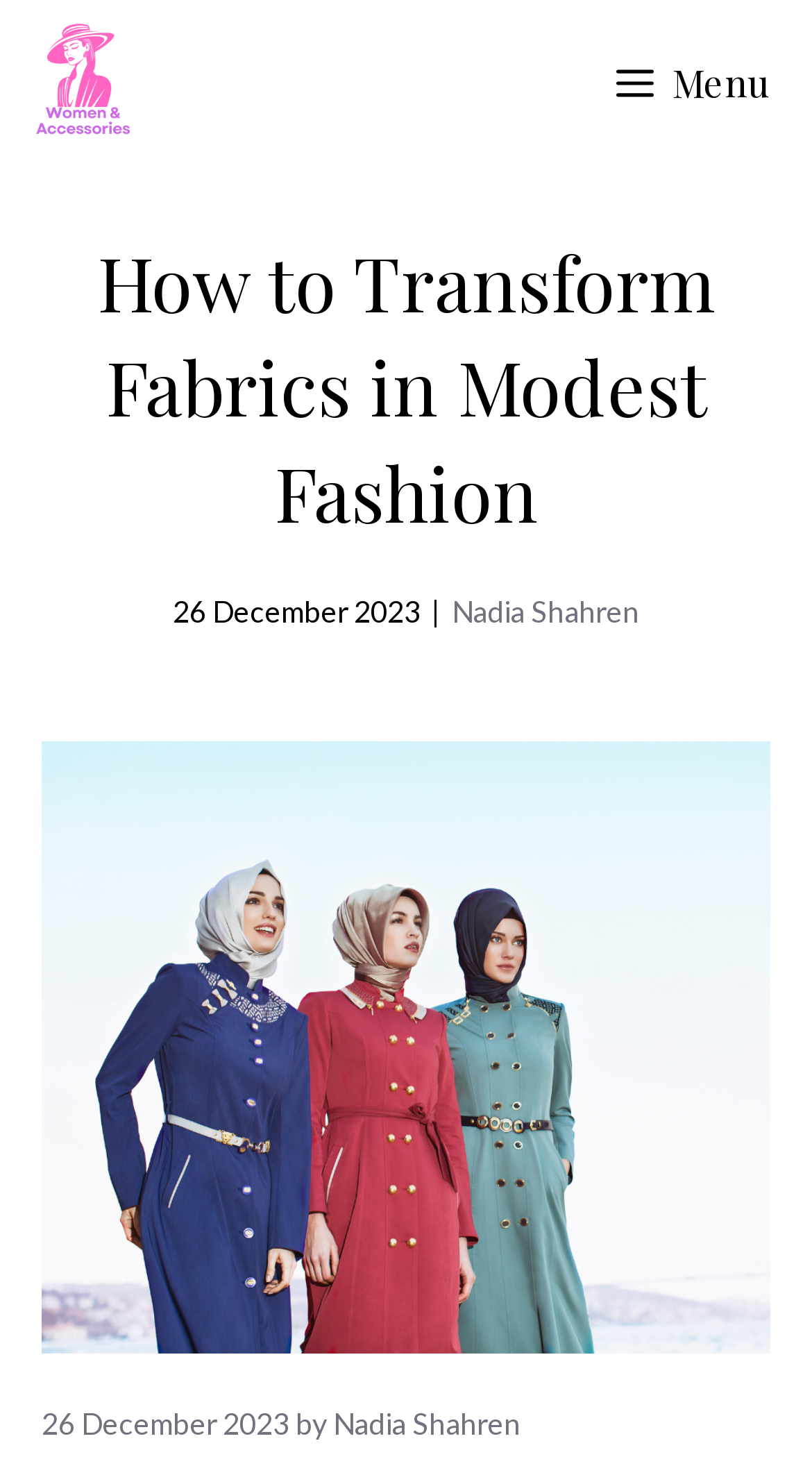Determine the bounding box coordinates for the UI element with the following description: "Menu". The coordinates should be four float numbers between 0 and 1, represented as [left, top, right, bottom].

[0.656, 0.0, 1.0, 0.113]